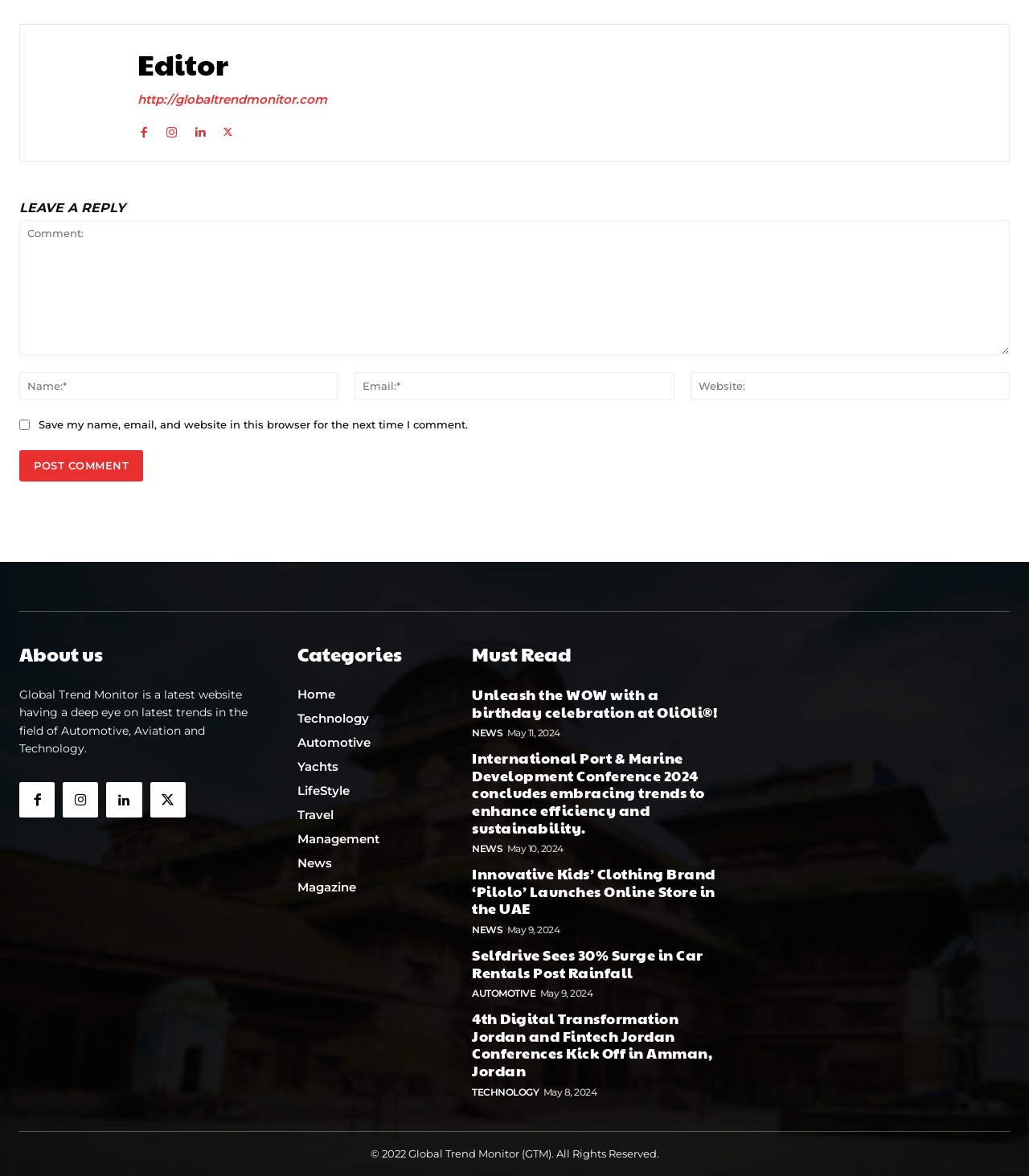Pinpoint the bounding box coordinates of the clickable element needed to complete the instruction: "Visit the 'Technology' category". The coordinates should be provided as four float numbers between 0 and 1: [left, top, right, bottom].

[0.289, 0.605, 0.421, 0.617]